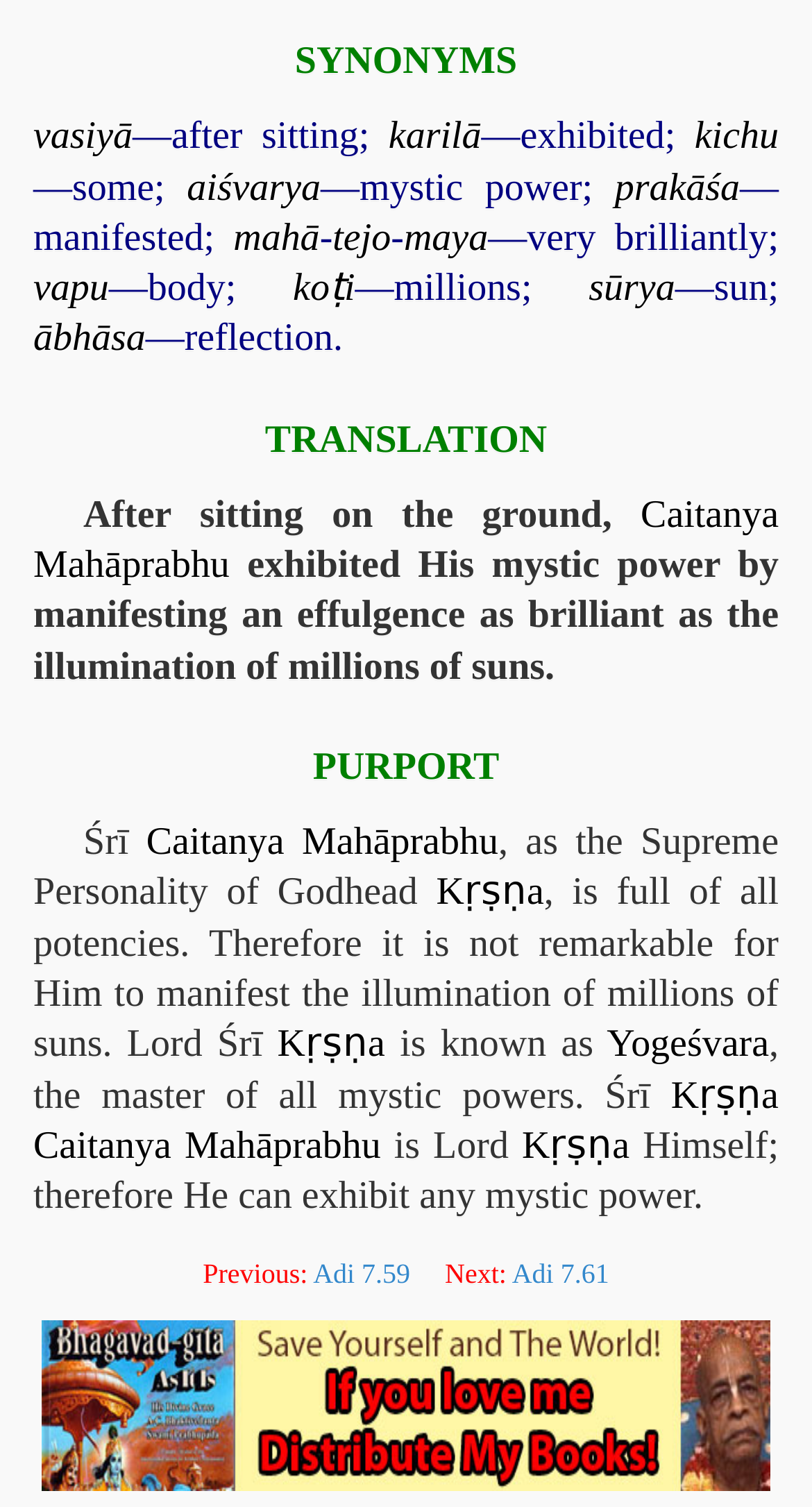Determine the bounding box for the UI element that matches this description: "Adi 7.59".

[0.386, 0.835, 0.505, 0.856]